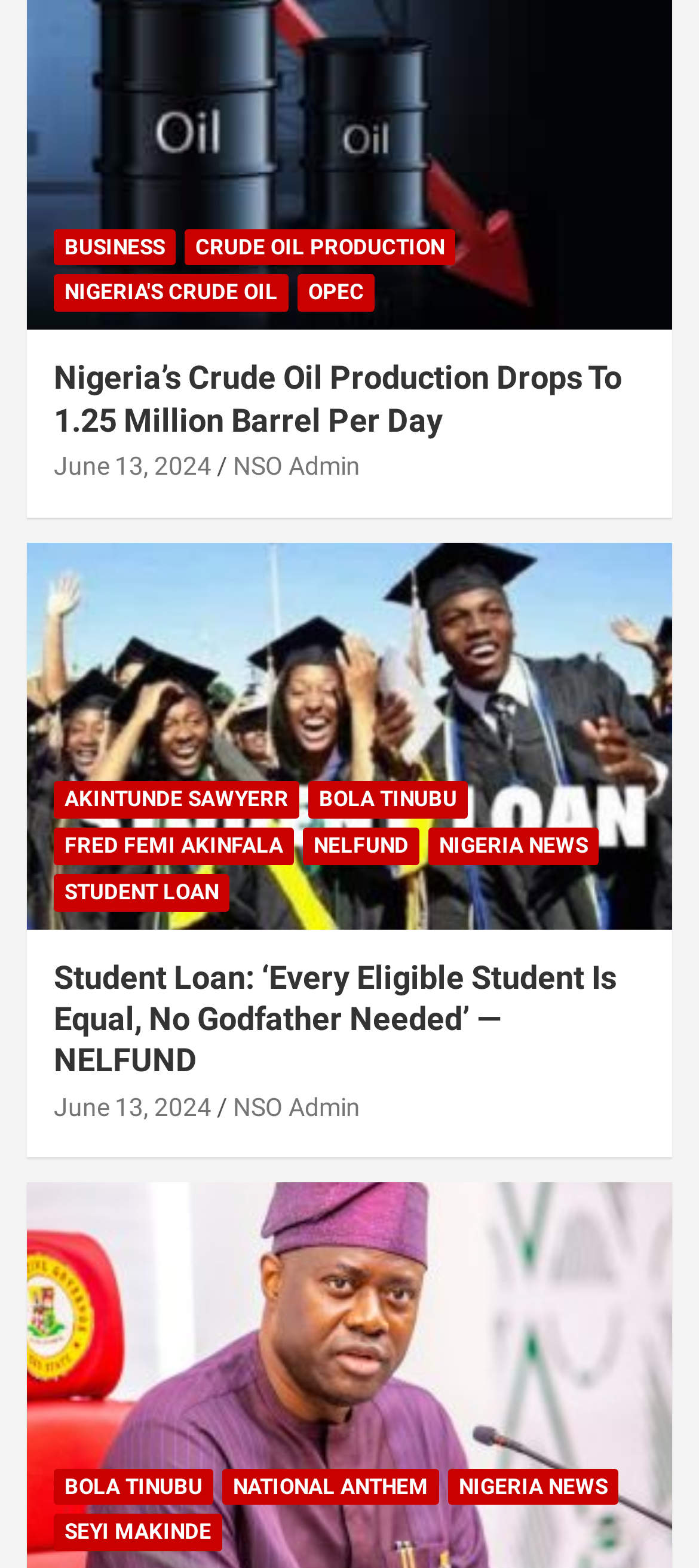Locate the bounding box coordinates of the area that needs to be clicked to fulfill the following instruction: "Check NIGERIA NEWS". The coordinates should be in the format of four float numbers between 0 and 1, namely [left, top, right, bottom].

[0.613, 0.528, 0.856, 0.551]